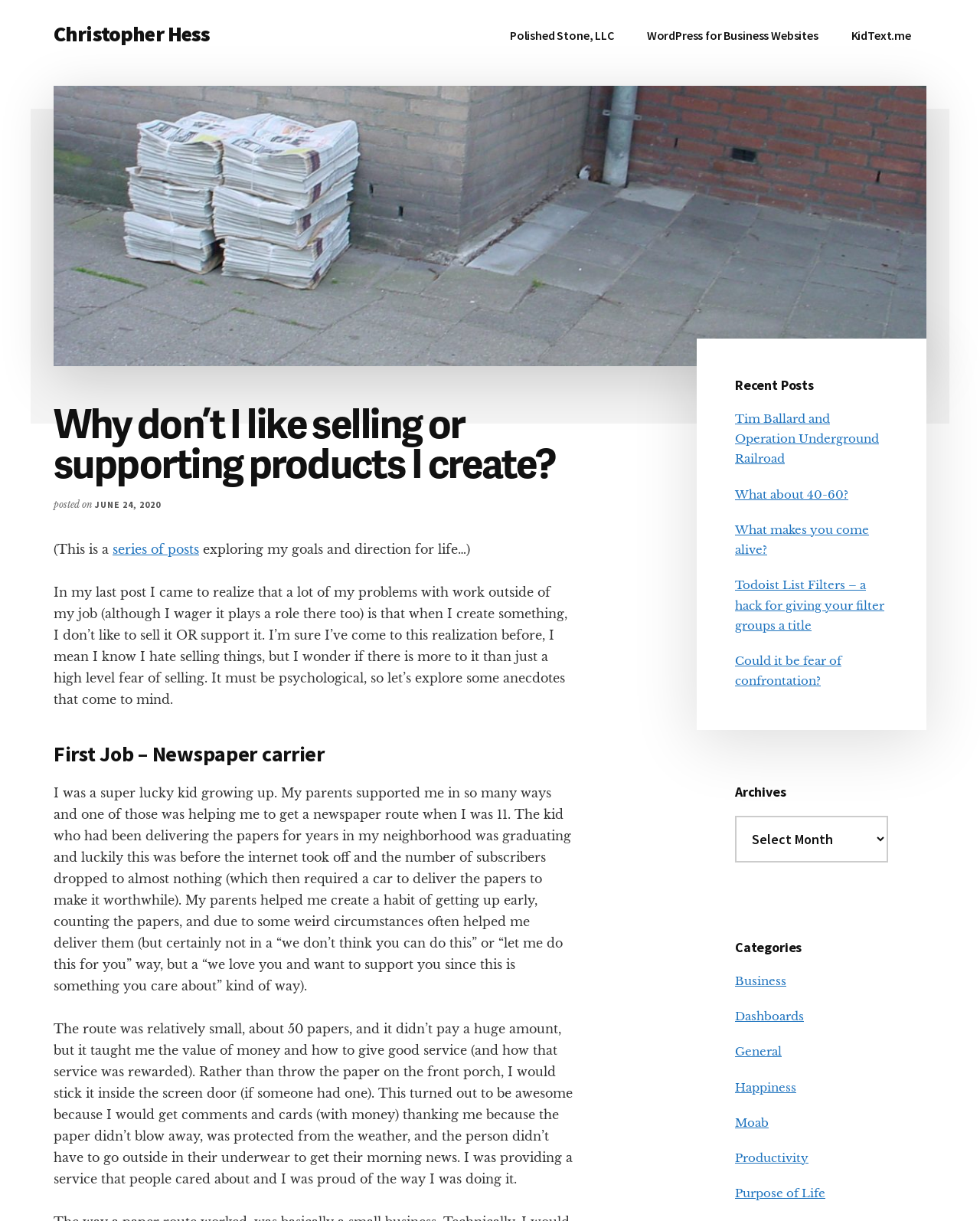Given the description of the UI element: "Patriot News Daily", predict the bounding box coordinates in the form of [left, top, right, bottom], with each value being a float between 0 and 1.

None